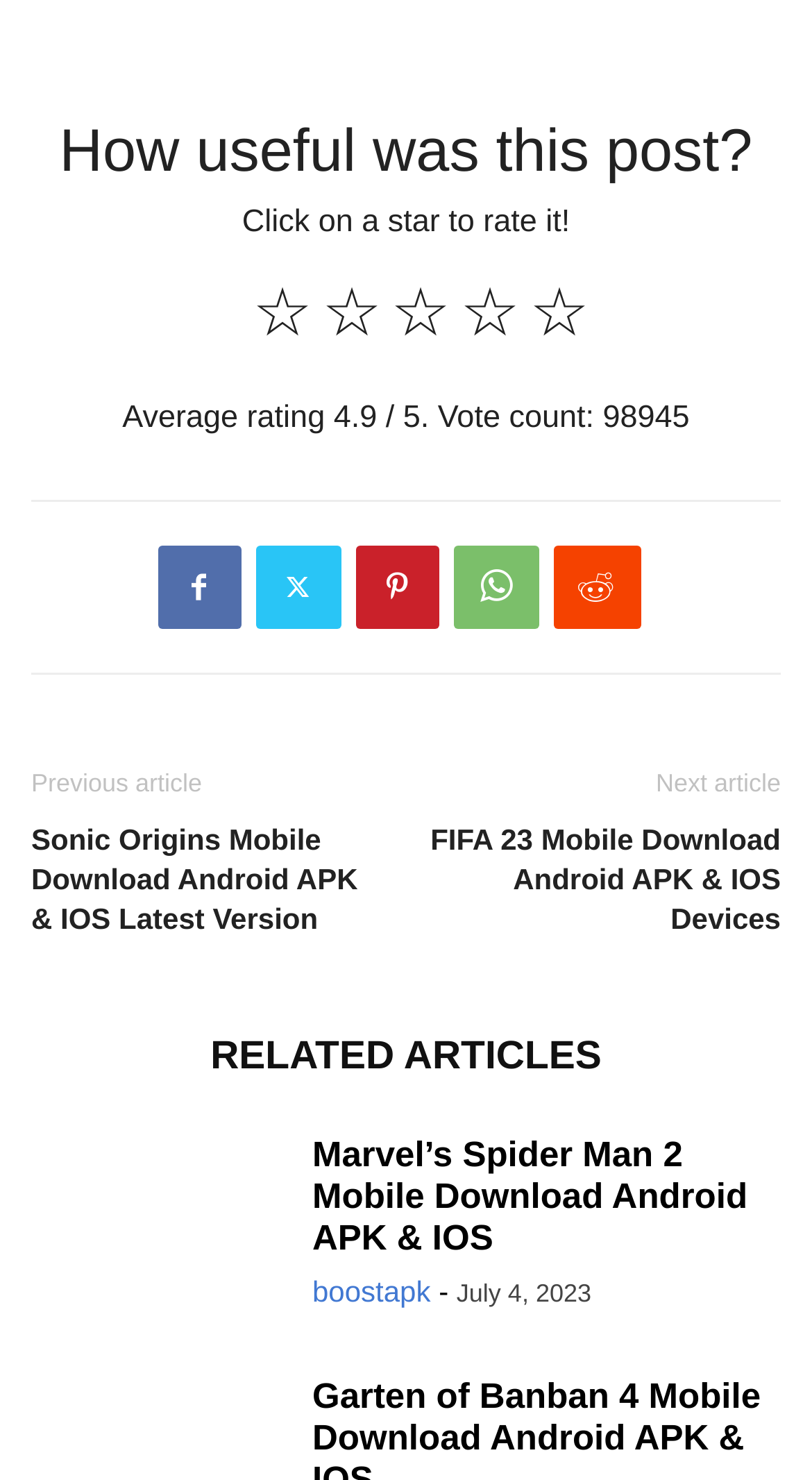Bounding box coordinates are specified in the format (top-left x, top-left y, bottom-right x, bottom-right y). All values are floating point numbers bounded between 0 and 1. Please provide the bounding box coordinate of the region this sentence describes: boostapk

[0.385, 0.862, 0.53, 0.884]